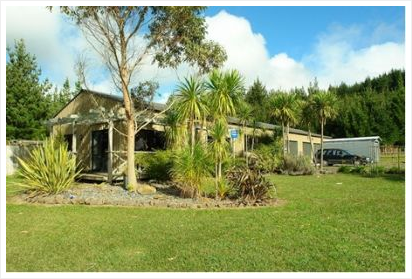Generate a complete and detailed caption for the image.

This image showcases the exterior of the Canyon Plastics facility, set in a lush, green landscape. The building features a modern design with a mix of stone and metal, surrounded by well-maintained gardens filled with a variety of plants, including palm trees and shrubs. A spacious lawn stretches in front of the building, offering a picturesque view of the environment. The backdrop features a dense forest, adding a natural element to the scene. The facility represents a welcoming and professional setting, ideal for a company dedicated to quality manufacturing and customer service in the thermoplastic industry. A parked vehicle is visible to the side, indicating active use of the space. Overall, the image conveys a blend of professionalism and connection to nature, highlighting the company's commitment to both quality and environmental harmony.